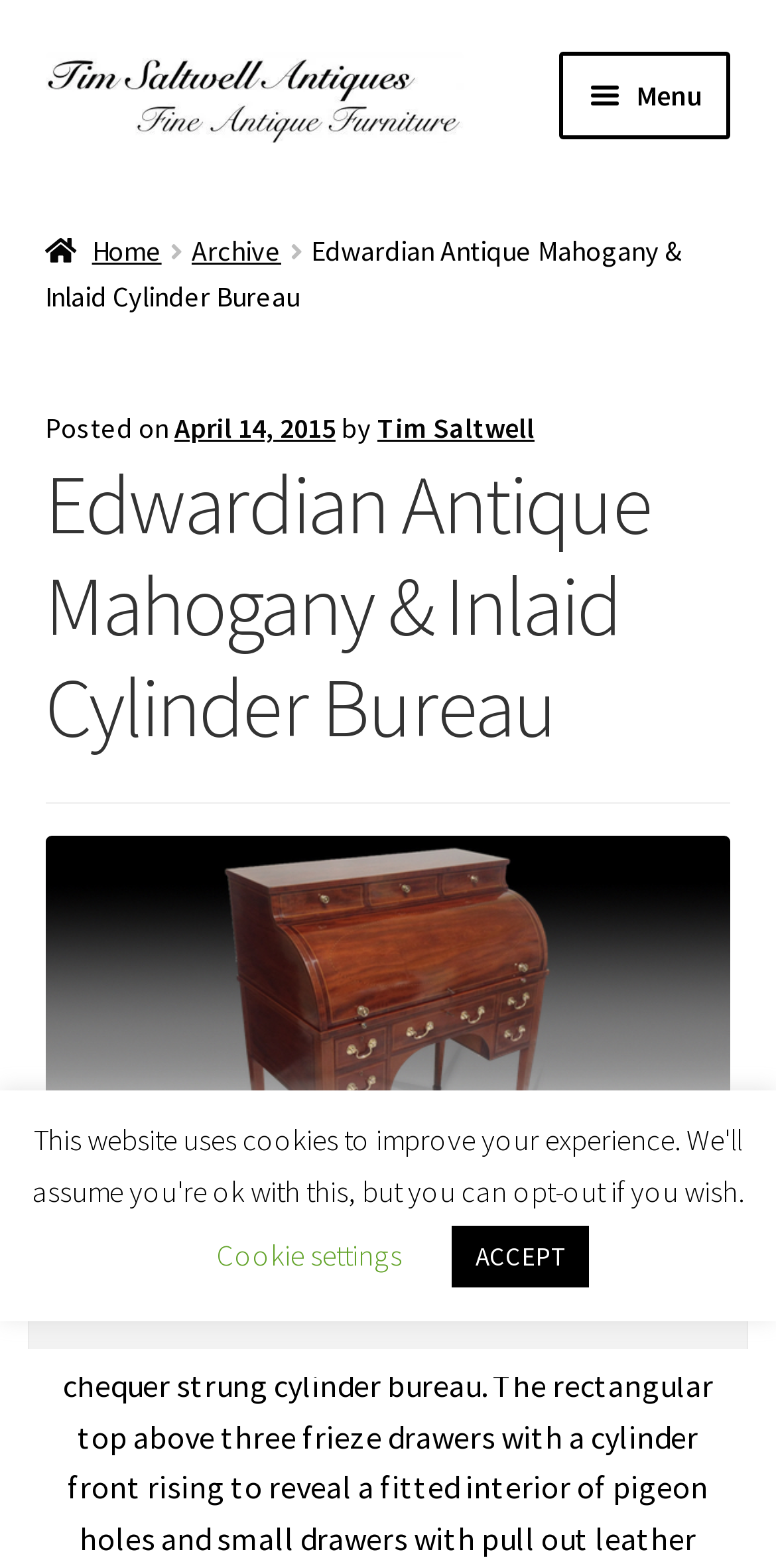Use the details in the image to answer the question thoroughly: 
What is the date of the post?

The date of the post can be found in the link element with the text 'April 14, 2015', which is located within the HeaderAsNonLandmark element.